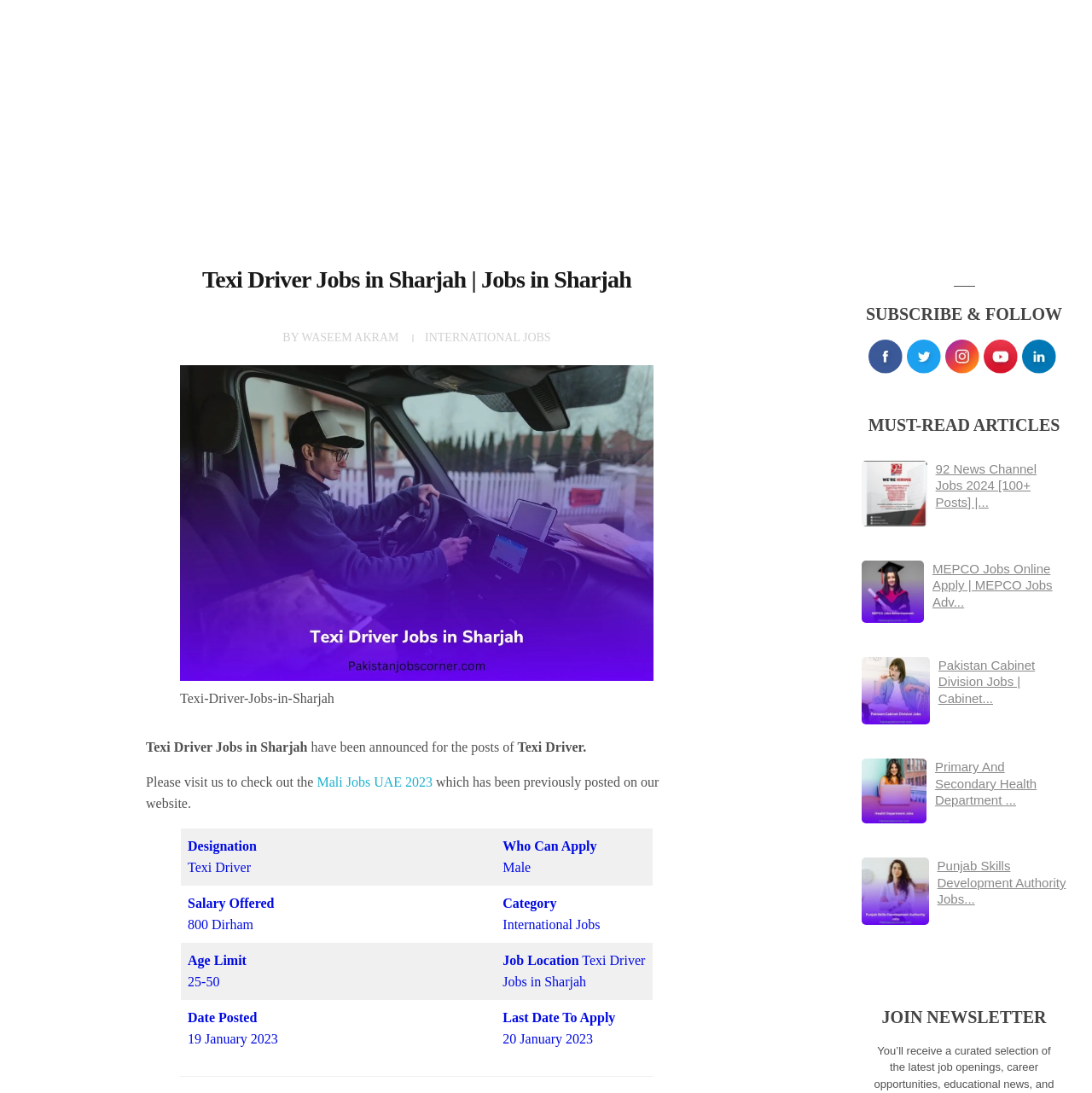Generate a comprehensive description of the contents of the webpage.

The webpage is about Texi Driver Jobs in Sharjah, with a focus on international job opportunities. At the top, there is a logo and a heading "Pakistan Jobs Corner" on the left, accompanied by a link to the website. Below this, there is a header section with a heading "Texi Driver Jobs in Sharjah | Jobs in Sharjah" and a link to the author "WASEEM AKRAM". 

To the right of the header section, there is an image related to Texi Driver Jobs in Sharjah. Below the image, there is a paragraph of text describing the job opportunity, stating that Texi Driver Jobs in Sharjah have been announced for international persons across the globe with a basic salary of up to 1000 Dirhams.

Underneath the paragraph, there is a table with four rows, each containing information about the job, including designation, salary, age limit, and job location. 

On the right side of the page, there are several sections, including "SUBSCRIBE & FOLLOW" with social media icons, "MUST-READ ARTICLES" with four article links, each with an image and a heading describing the article. The articles are about various job opportunities in Pakistan, including 92 News Channel Jobs, MEPCO Jobs, Pakistan Cabinet Division Jobs, Primary And Secondary Health Department Jobs, and Punjab Skills Development Authority Jobs.

At the bottom of the page, there is a section "JOIN NEWSLETTER" with a heading and a link to join the newsletter.